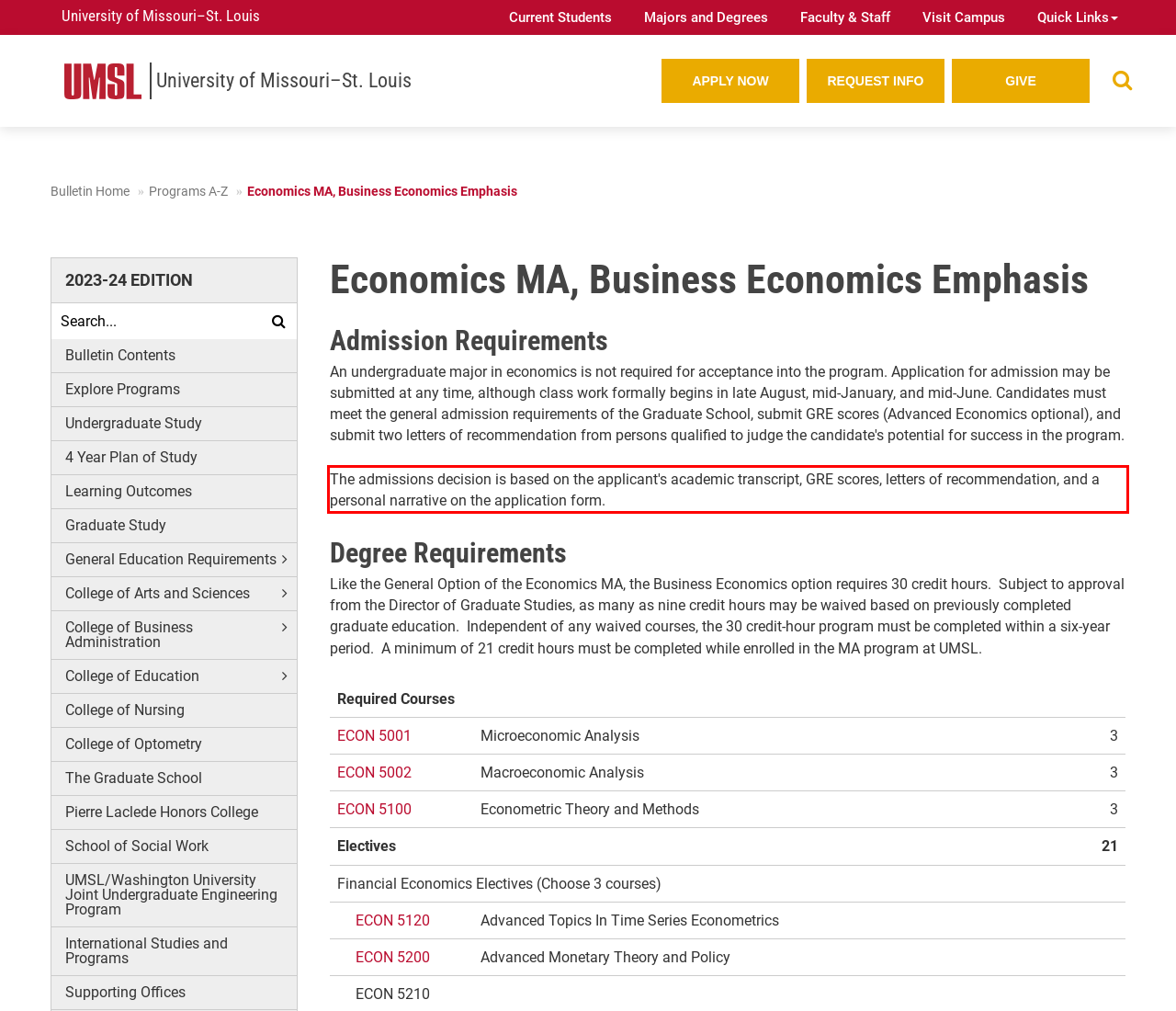With the given screenshot of a webpage, locate the red rectangle bounding box and extract the text content using OCR.

The admissions decision is based on the applicant's academic transcript, GRE scores, letters of recommendation, and a personal narrative on the application form.